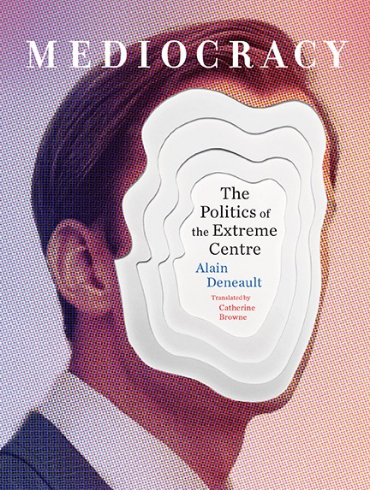Use a single word or phrase to respond to the question:
What does the stylized illustration on the cover symbolize?

Complexities and obscurities of contemporary political discourse